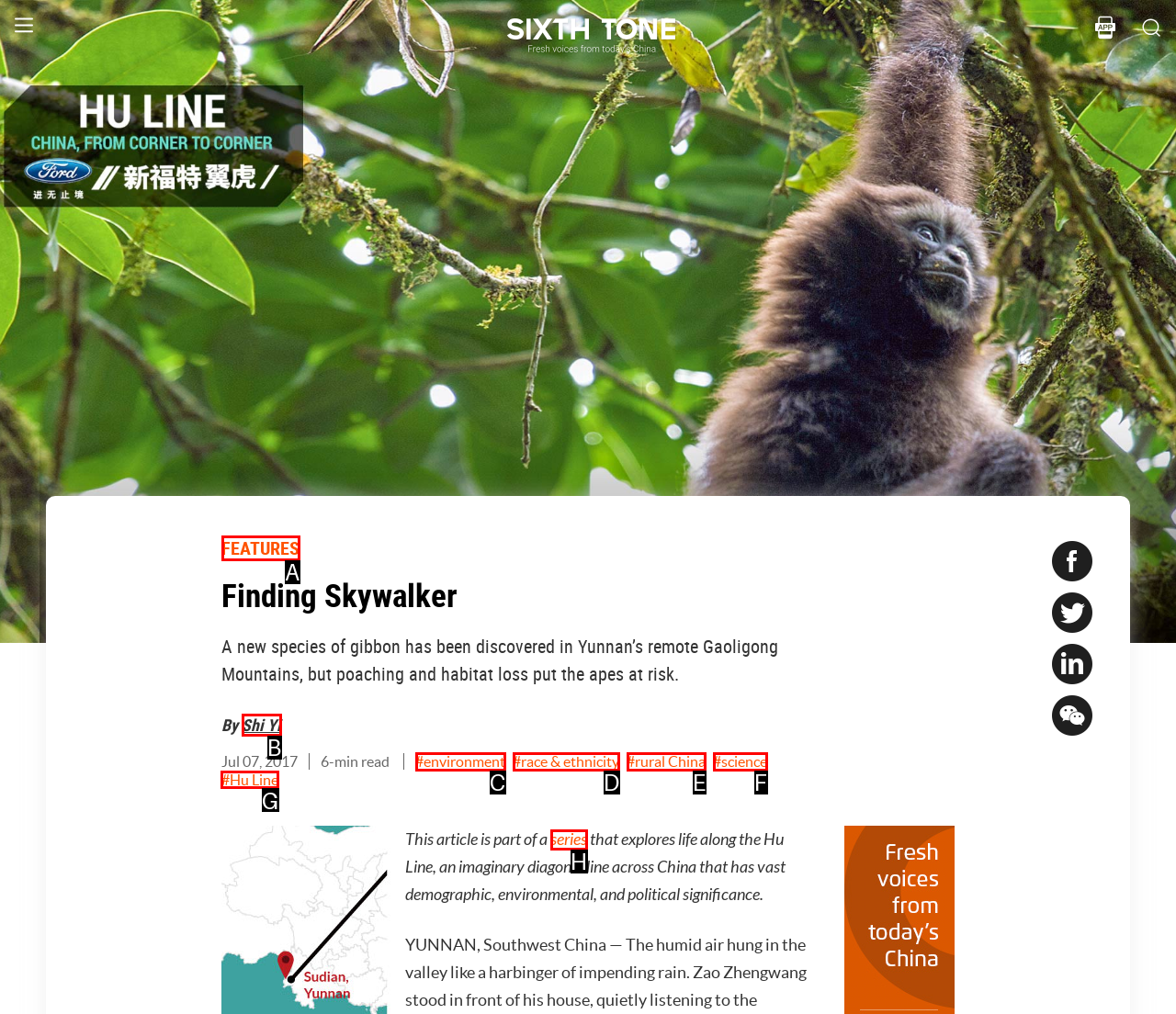Choose the letter of the option that needs to be clicked to perform the task: learn more about the Hu Line. Answer with the letter.

G